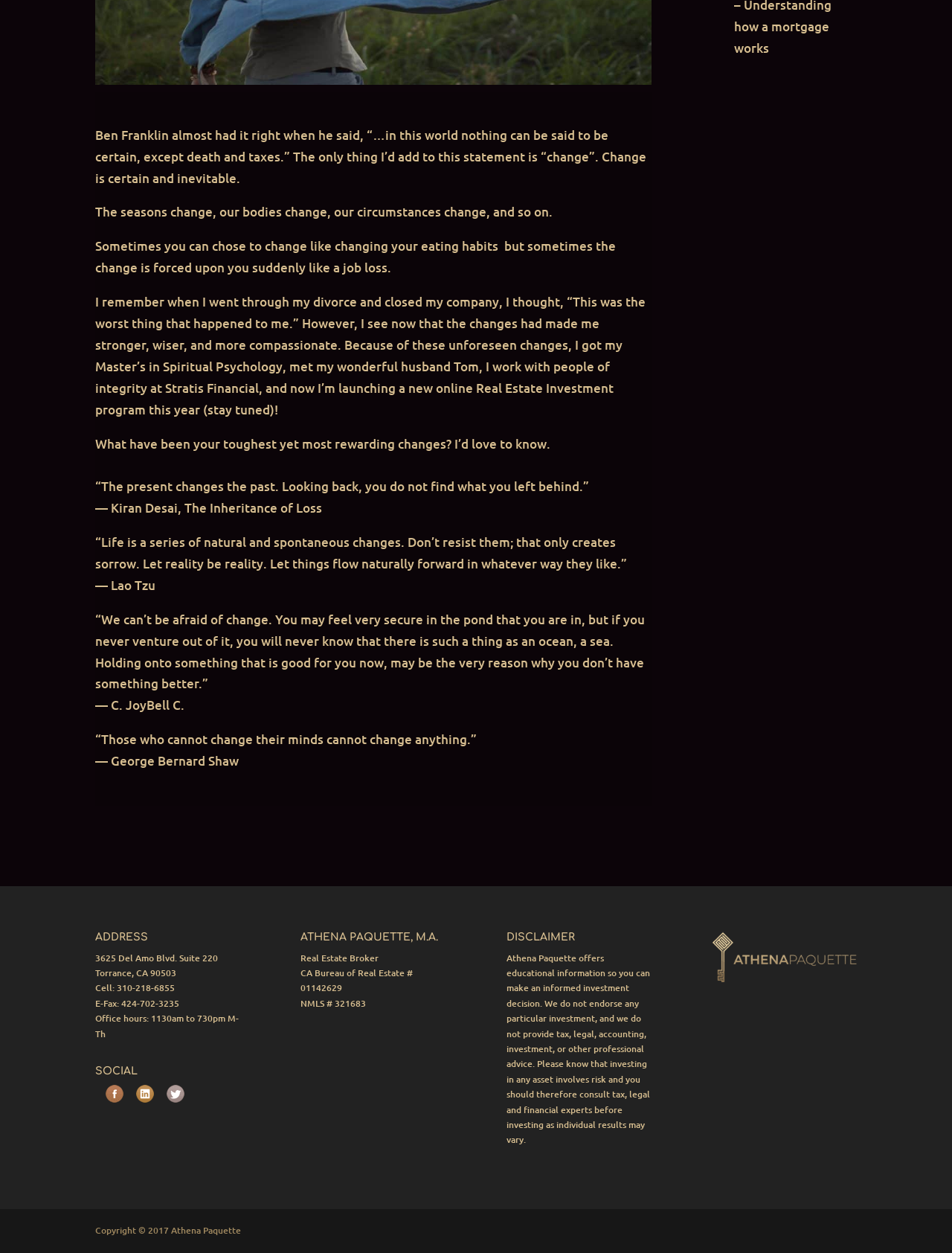Give the bounding box coordinates for the element described by: "alt="APMC LOGO" title="APMC LOGO"".

[0.748, 0.776, 0.9, 0.786]